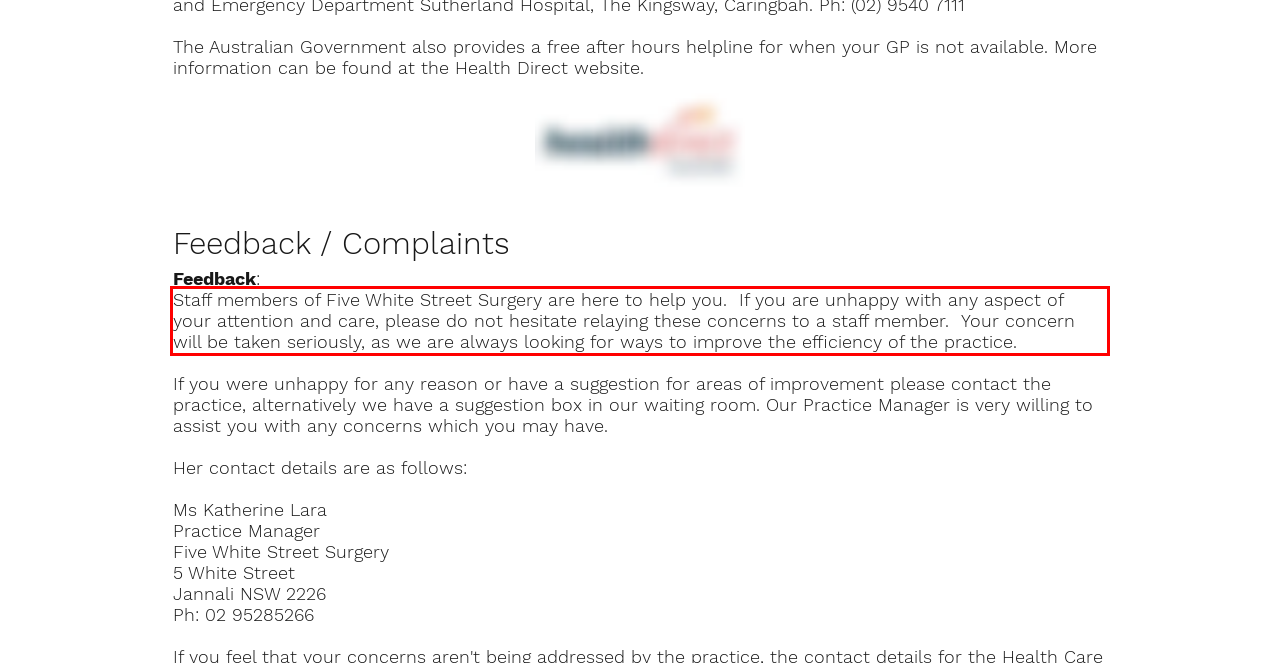You have a screenshot of a webpage with a UI element highlighted by a red bounding box. Use OCR to obtain the text within this highlighted area.

Staff members of Five White Street Surgery are here to help you. If you are unhappy with any aspect of your attention and care, please do not hesitate relaying these concerns to a staff member. Your concern will be taken seriously, as we are always looking for ways to improve the efficiency of the practice.